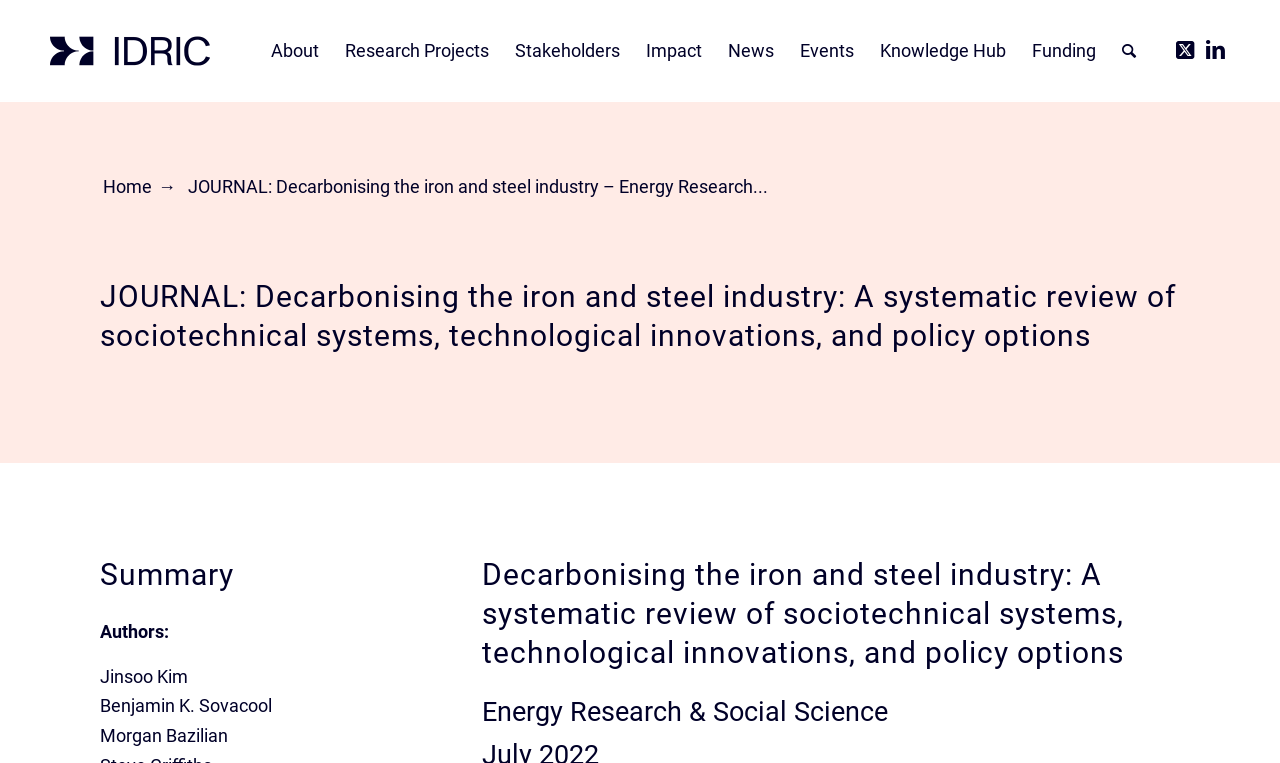Who are the authors of the journal?
Using the information presented in the image, please offer a detailed response to the question.

I found the answer by looking at the section below the main heading, where it lists the authors of the journal. The authors are Jinsoo Kim, Benjamin K. Sovacool, and Morgan Bazilian.